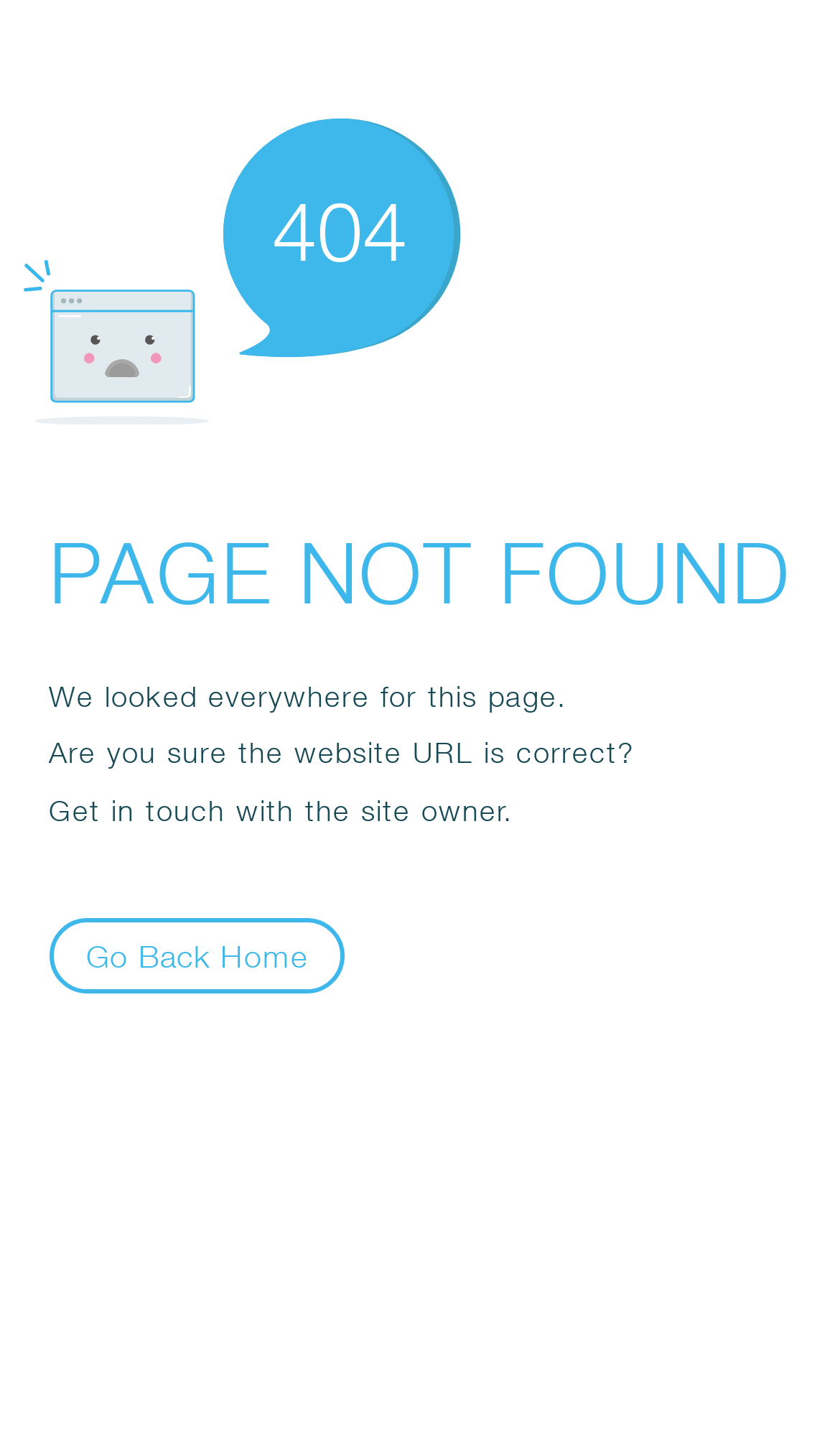What is the main error message?
Ensure your answer is thorough and detailed.

The main error message is displayed as a static text 'PAGE NOT FOUND' which is a direct child of the Root Element 'Error', and its bounding box coordinates indicate it is located near the top of the page.